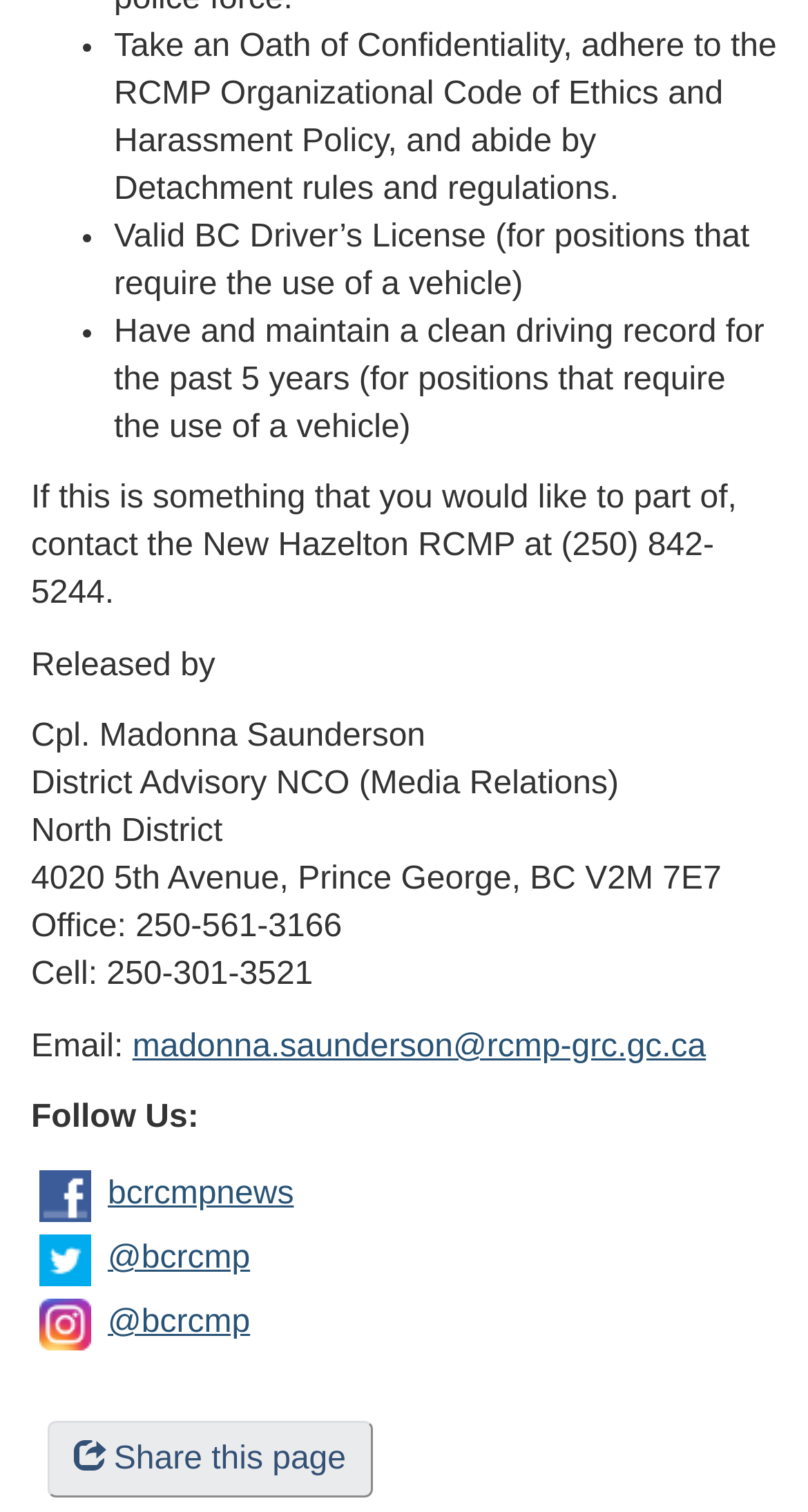Using the description "@bcrcmp", predict the bounding box of the relevant HTML element.

[0.133, 0.82, 0.309, 0.844]